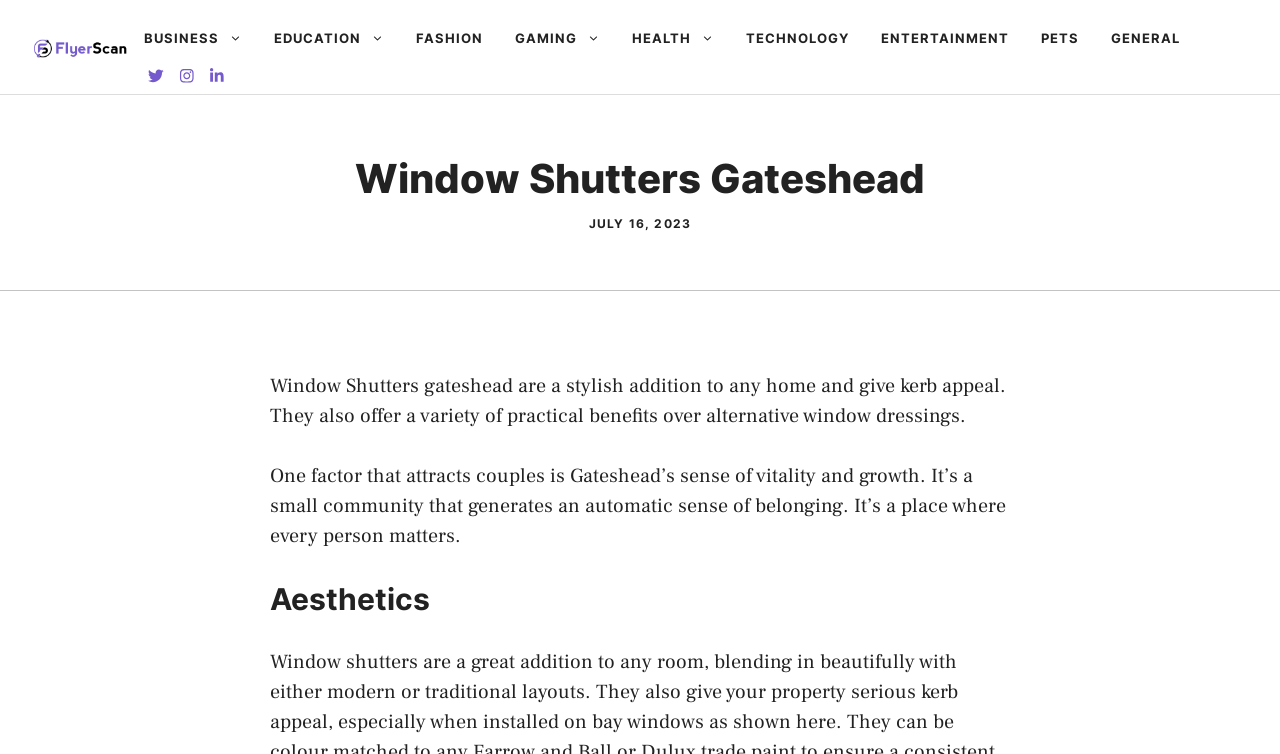Please locate the bounding box coordinates of the element that should be clicked to achieve the given instruction: "Navigate to the BUSINESS category".

[0.1, 0.011, 0.202, 0.09]